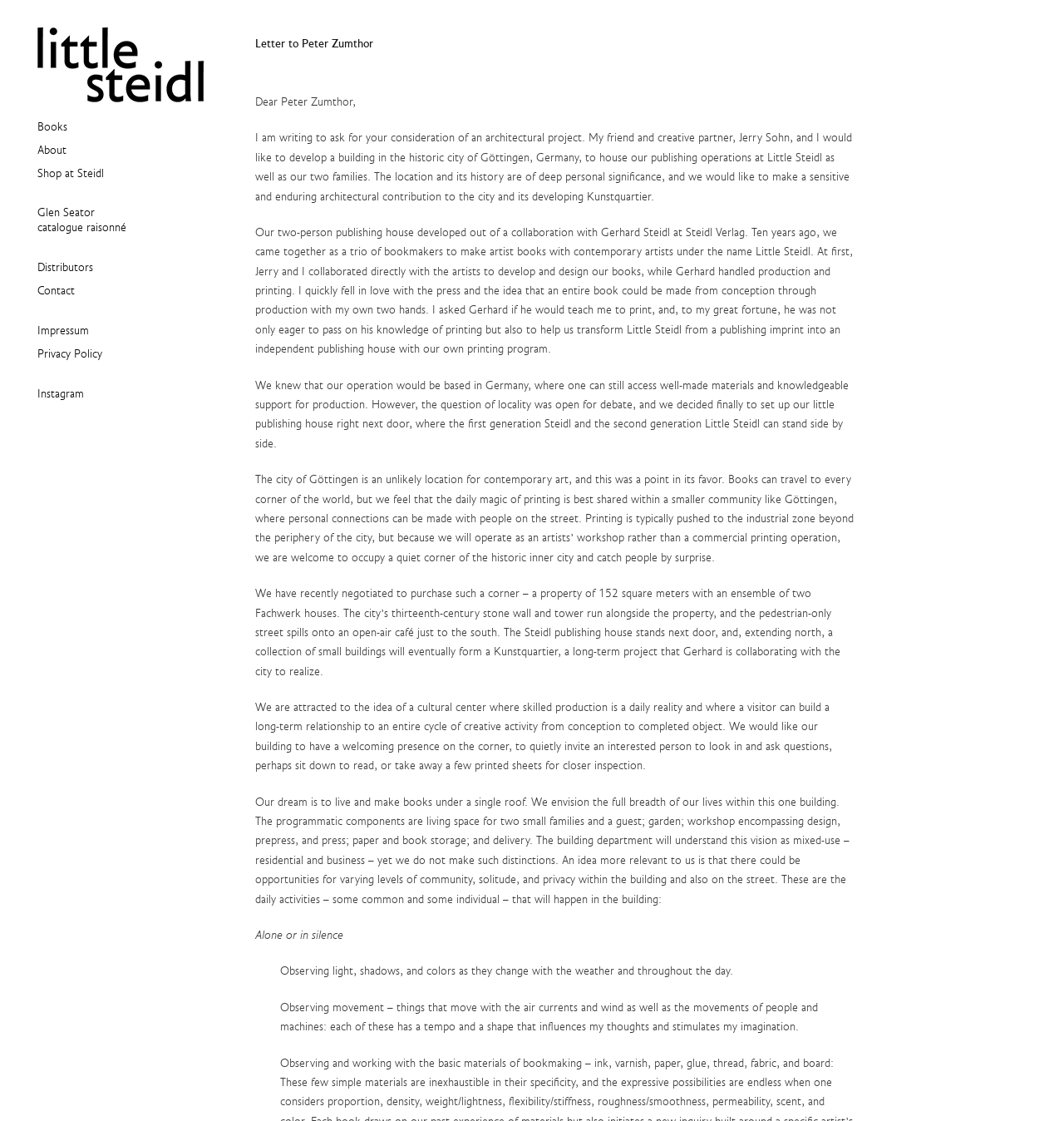Write an elaborate caption that captures the essence of the webpage.

The webpage is a letter written by Nina Holland to architect Peter Zumthor, discussing her vision for a publishing house in Göttingen, Germany. At the top of the page, there is a heading "Little Steidl" followed by a series of links to other pages, including "Books", "About", "Shop at Steidl", and others.

Below the links, there is a heading "Letter to Peter Zumthor" followed by a series of paragraphs written by Nina Holland. The text describes her background in publishing, her collaboration with Gerhard Steidl, and her vision for a new publishing house in Göttingen. The publishing house, called Little Steidl, would be a mixed-use building that combines residential space for two families with a workshop, paper and book storage, and delivery areas.

The text is divided into several paragraphs, each describing a different aspect of the publishing house. The paragraphs are arranged in a single column, with no images or other elements breaking up the text. The writing is descriptive and introspective, with Nina Holland discussing her love of printing, her desire to create a sense of community in Göttingen, and her vision for a building that would allow her to live and work under one roof.

Toward the bottom of the page, the text becomes more poetic, with Nina Holland describing her desire to observe the natural world, including light, shadows, and colors, as well as the movements of people and machines. The text ends with a sense of contemplation and introspection, as Nina Holland reflects on the importance of silence and solitude in her creative process.